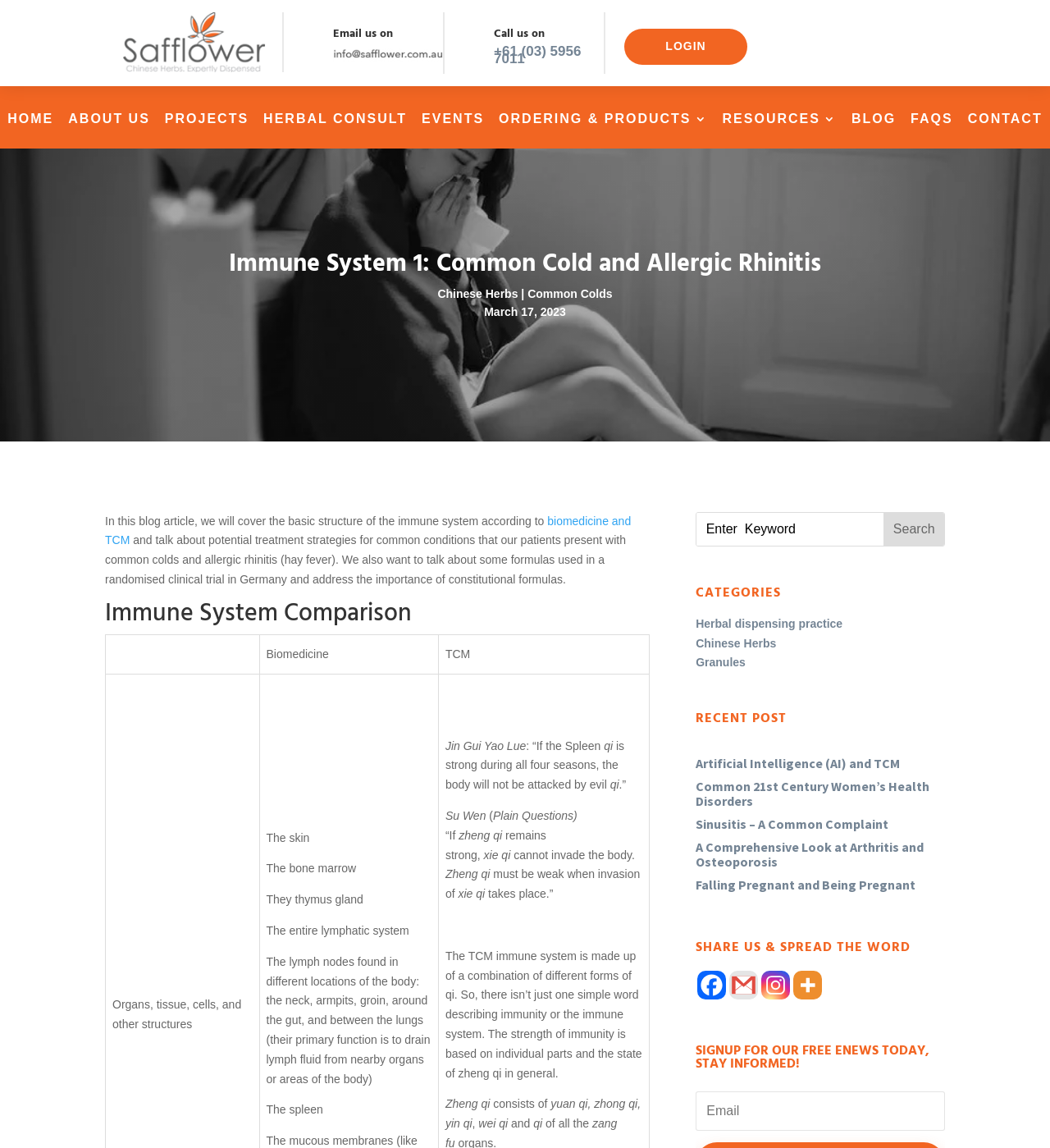Can you specify the bounding box coordinates for the region that should be clicked to fulfill this instruction: "Open CV".

None